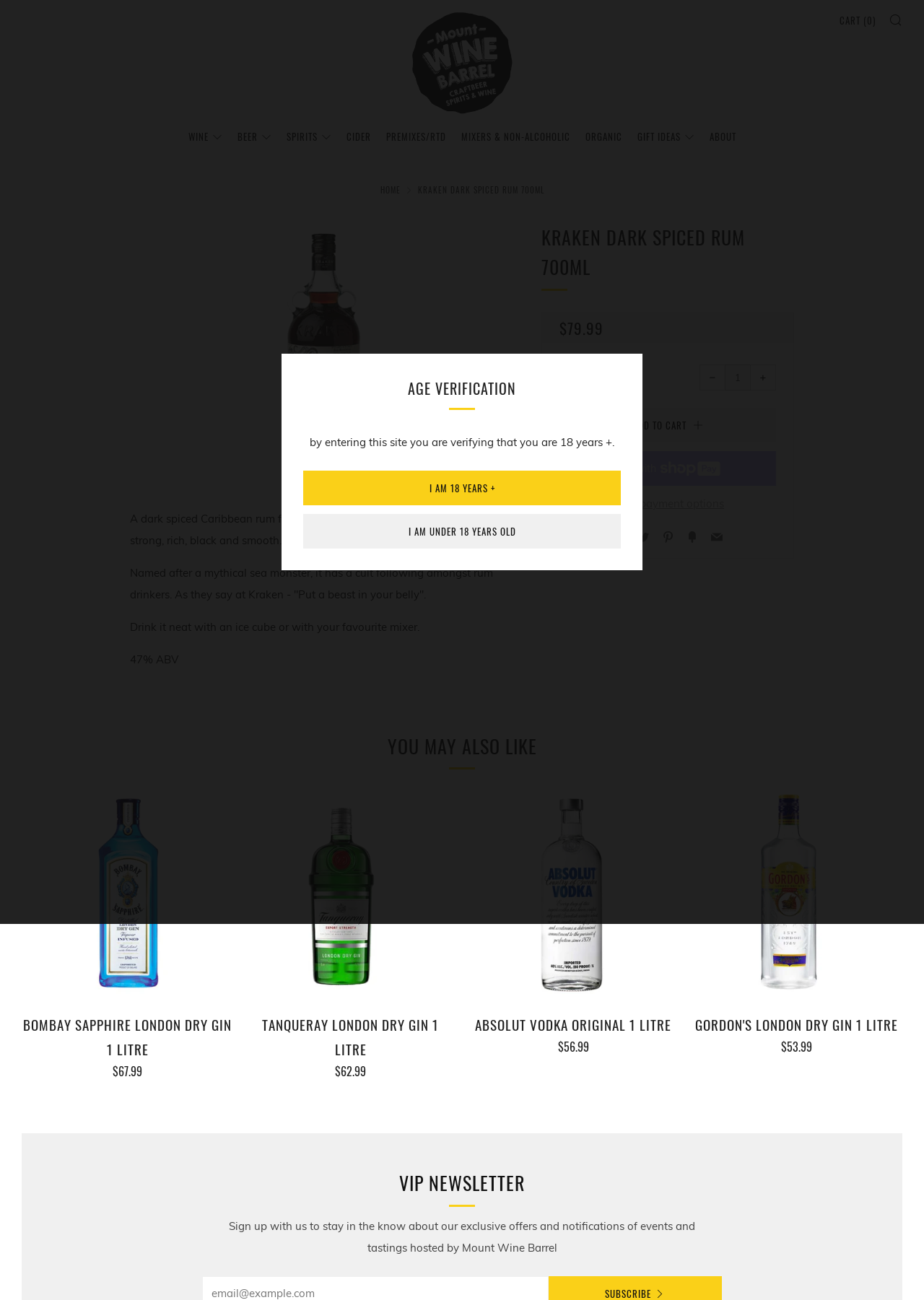What is the ABV of the rum?
Using the image, provide a concise answer in one word or a short phrase.

47%